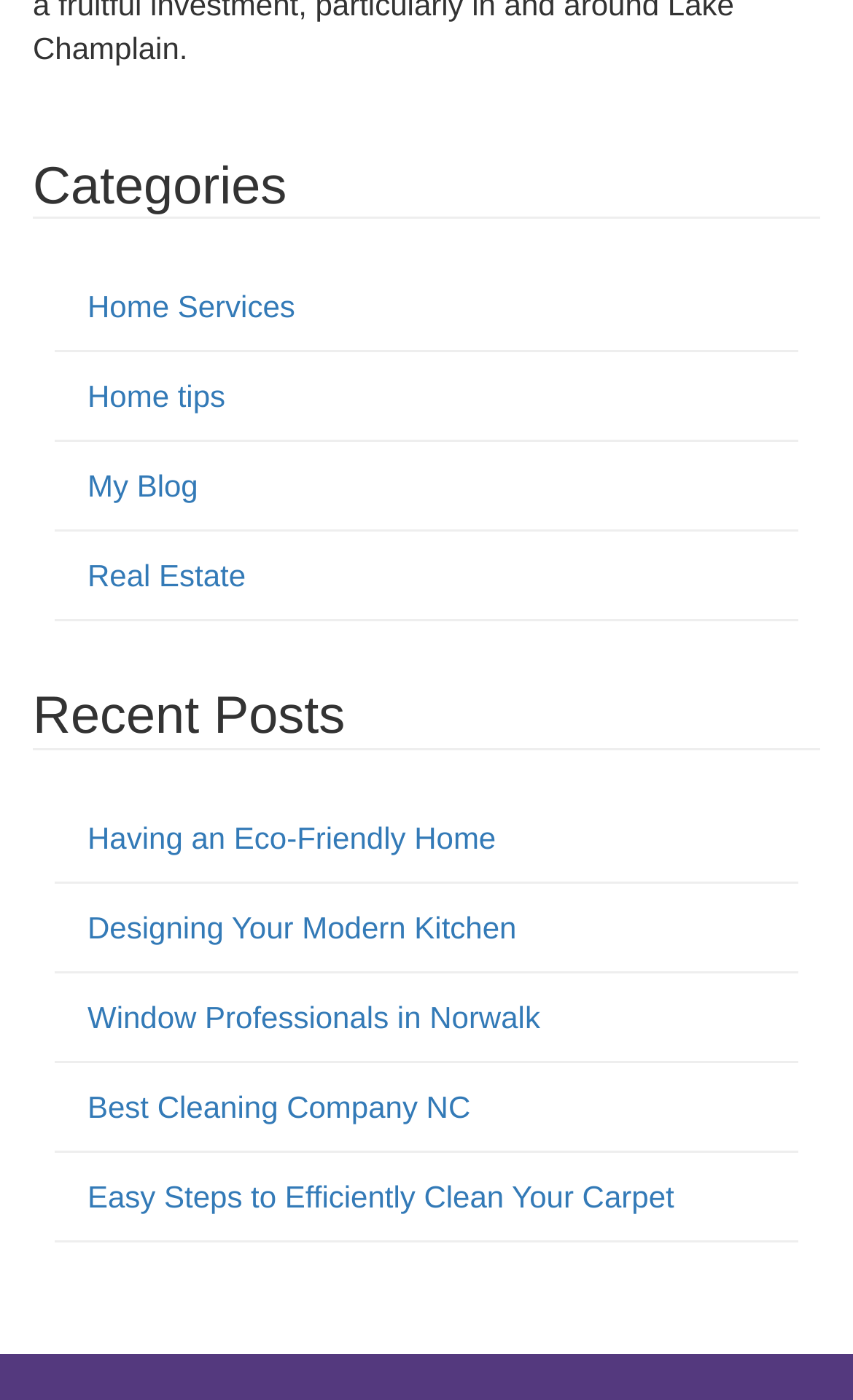Give a one-word or short phrase answer to this question: 
What is the purpose of the links under 'Categories'?

To navigate to related pages